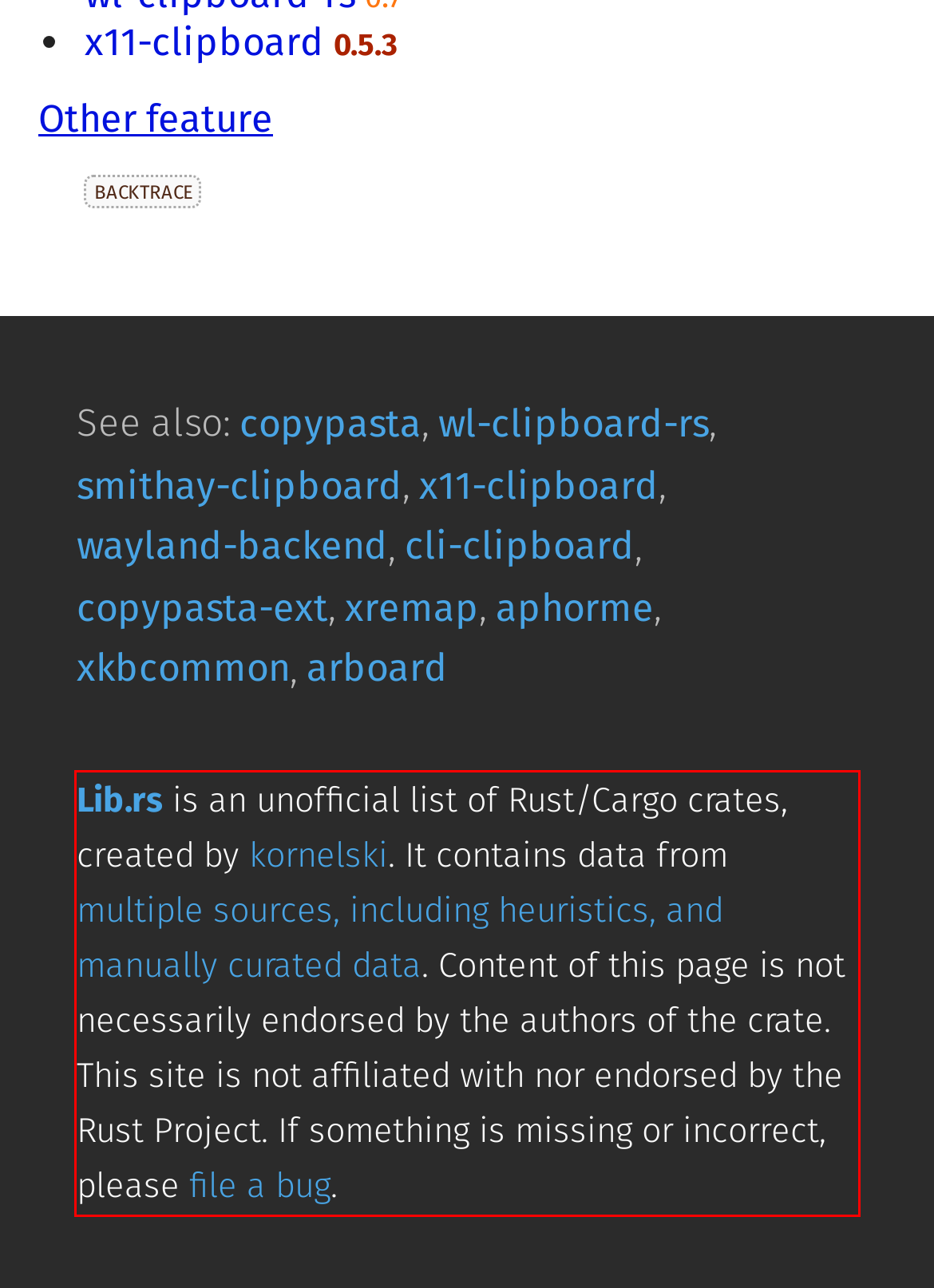Perform OCR on the text inside the red-bordered box in the provided screenshot and output the content.

Lib.rs is an unofficial list of Rust/Cargo crates, created by kornelski. It contains data from multiple sources, including heuristics, and manually curated data. Content of this page is not necessarily endorsed by the authors of the crate. This site is not affiliated with nor endorsed by the Rust Project. If something is missing or incorrect, please file a bug.